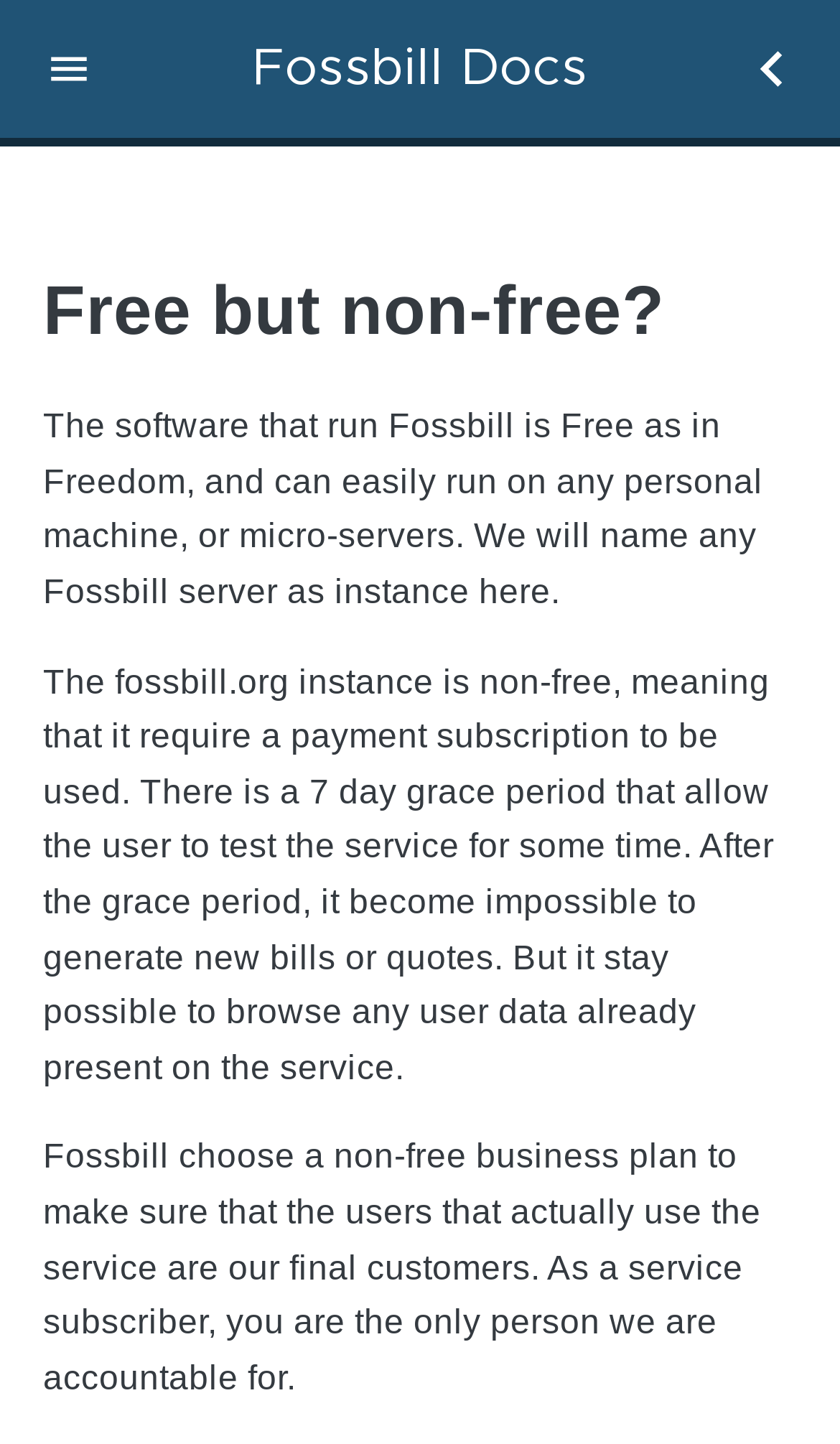Determine the bounding box for the UI element that matches this description: "Open Navigation Close Navigation".

[0.051, 0.03, 0.113, 0.066]